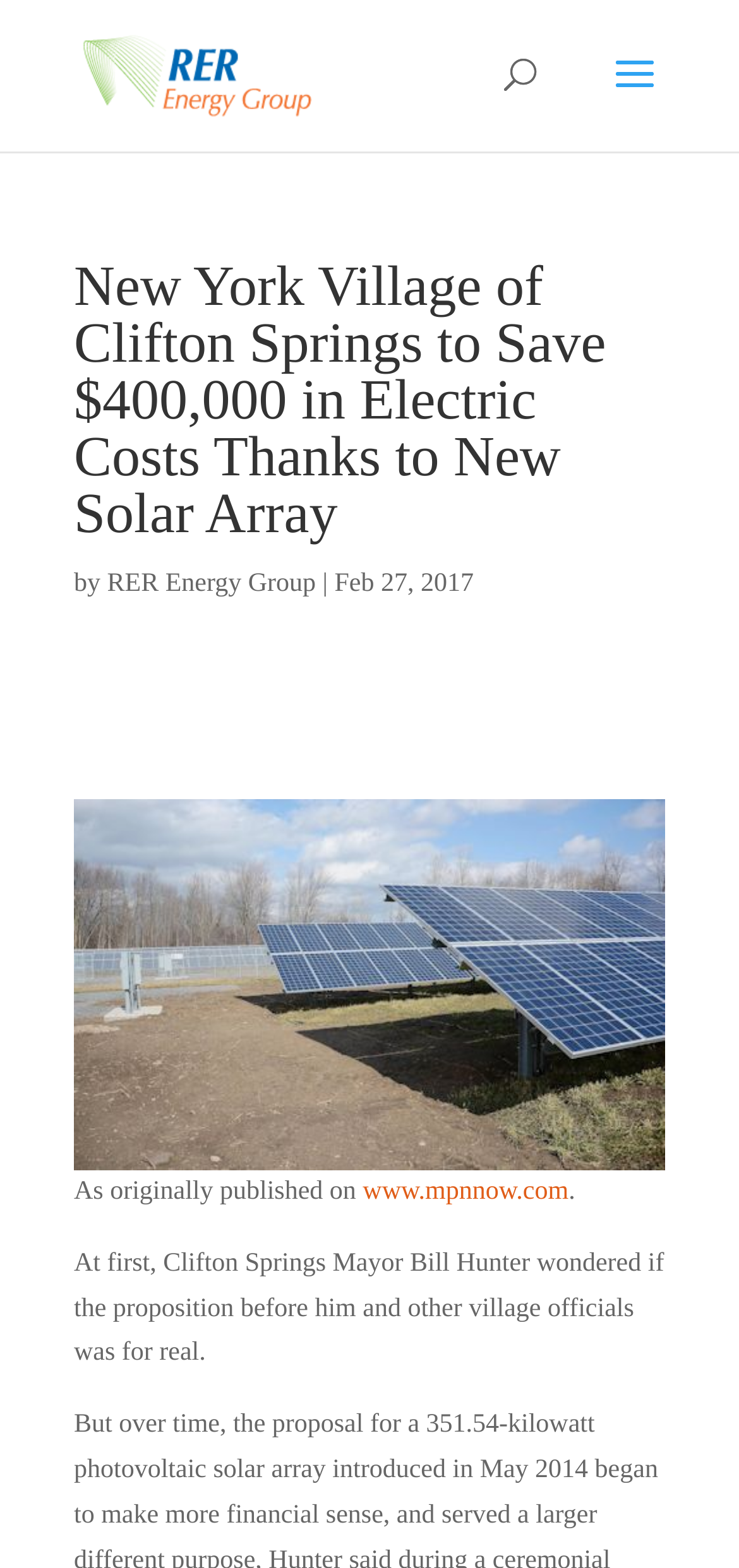Describe the entire webpage, focusing on both content and design.

The webpage is about an article discussing how the New York Village of Clifton Springs will save $400,000 in electric costs thanks to a new solar array. 

At the top of the page, there is a logo of "RER Energy Group" accompanied by a link to the same name. Below this, there is a search bar that spans almost the entire width of the page. 

The main article title, "New York Village of Clifton Springs to Save $400,000 in Electric Costs Thanks to New Solar Array", is prominently displayed in a large font size. The author of the article is credited as "RER Energy Group", with the date "Feb 27, 2017" written beside it. 

The article itself begins with a paragraph that starts with the sentence "At first, Clifton Springs Mayor Bill Hunter wondered if the proposition before him and other village officials was for real." 

There is also a mention of the article being originally published on "www.mpnnow.com", with a link to the website.